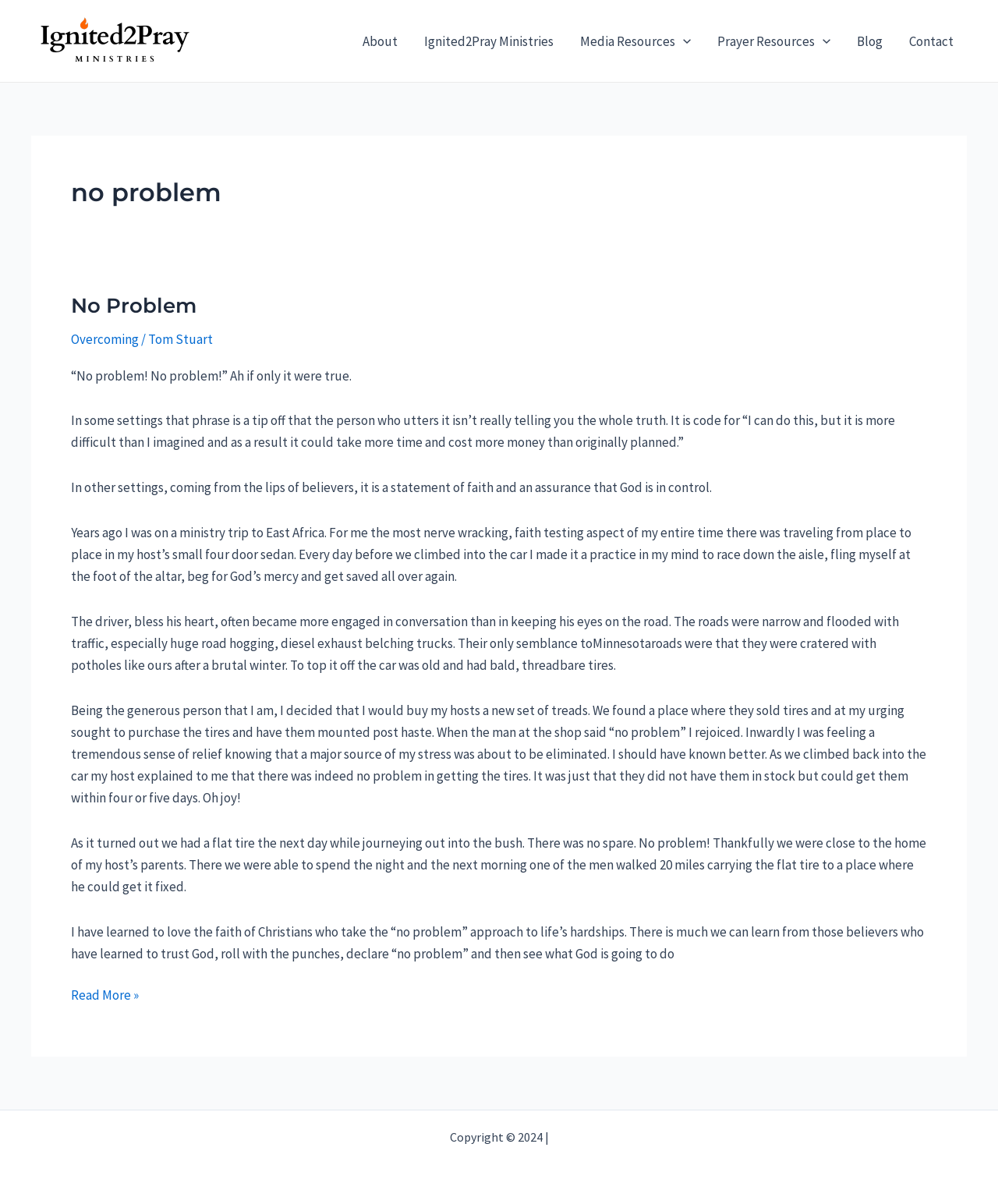Find the bounding box coordinates of the clickable area required to complete the following action: "Click the 'About' link".

[0.35, 0.008, 0.411, 0.06]